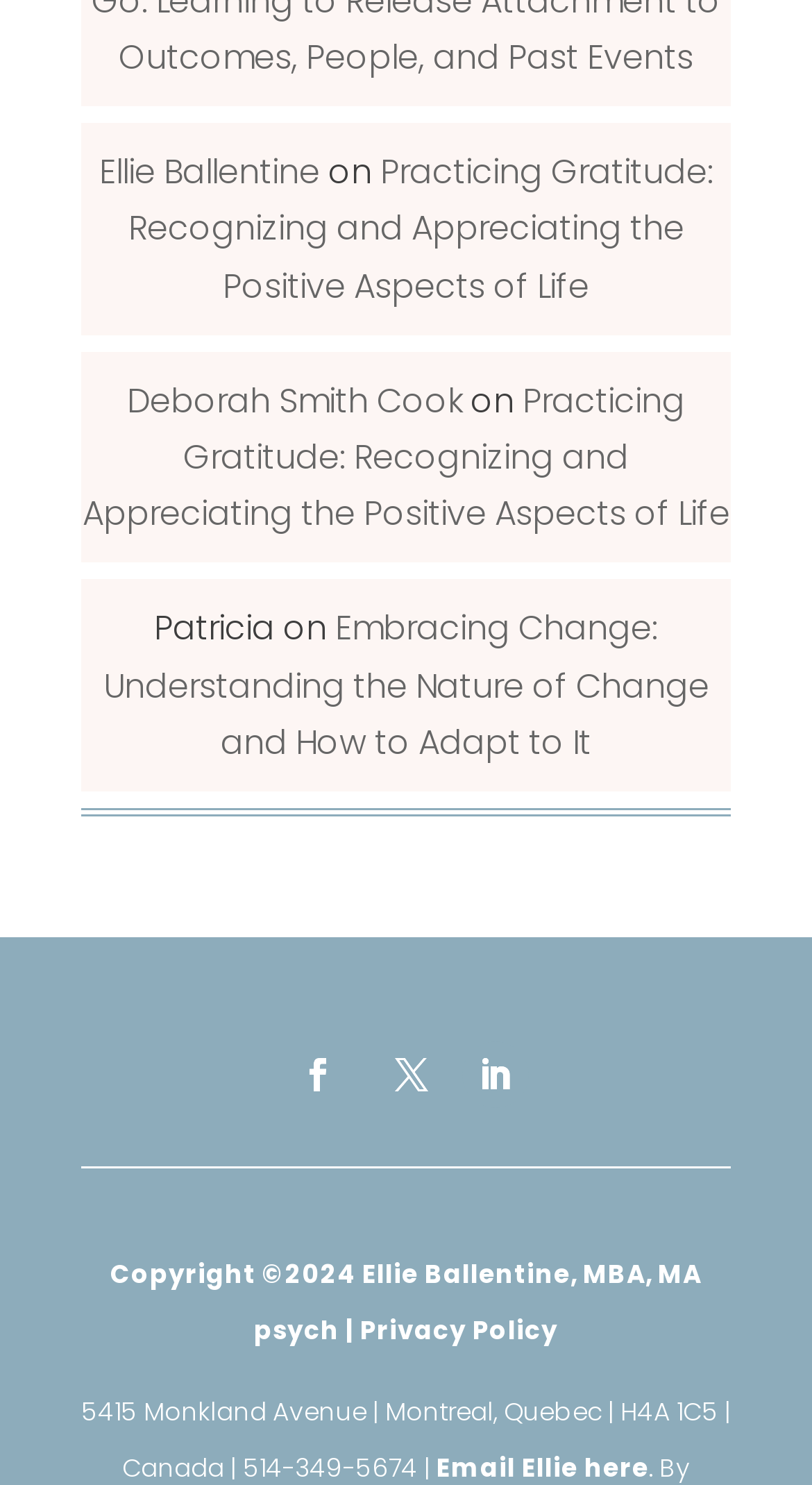From the screenshot, find the bounding box of the UI element matching this description: "Deborah Smith Cook". Supply the bounding box coordinates in the form [left, top, right, bottom], each a float between 0 and 1.

[0.156, 0.254, 0.569, 0.286]